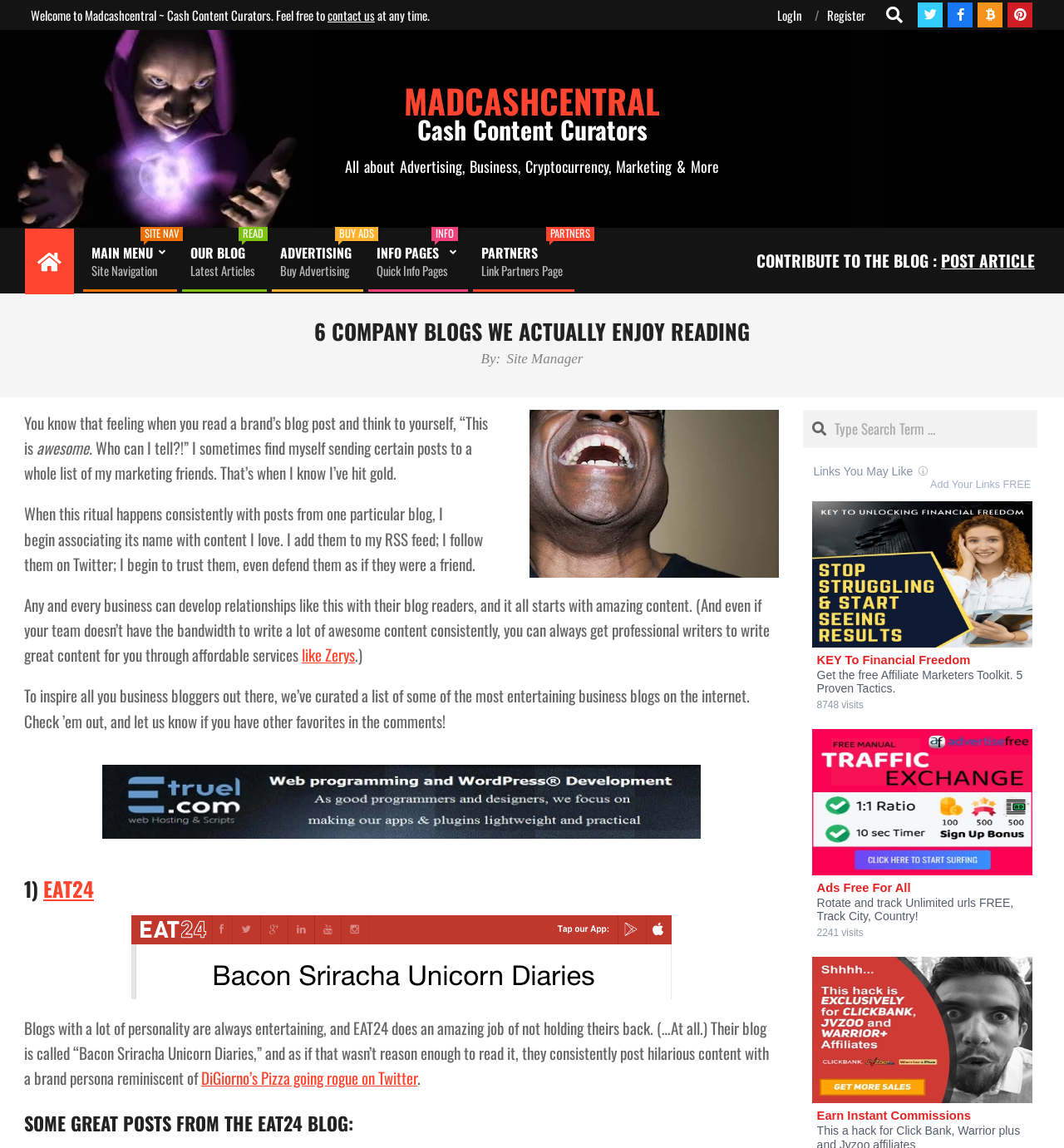Identify the bounding box coordinates for the region to click in order to carry out this instruction: "read the blog post". Provide the coordinates using four float numbers between 0 and 1, formatted as [left, top, right, bottom].

[0.023, 0.358, 0.459, 0.4]